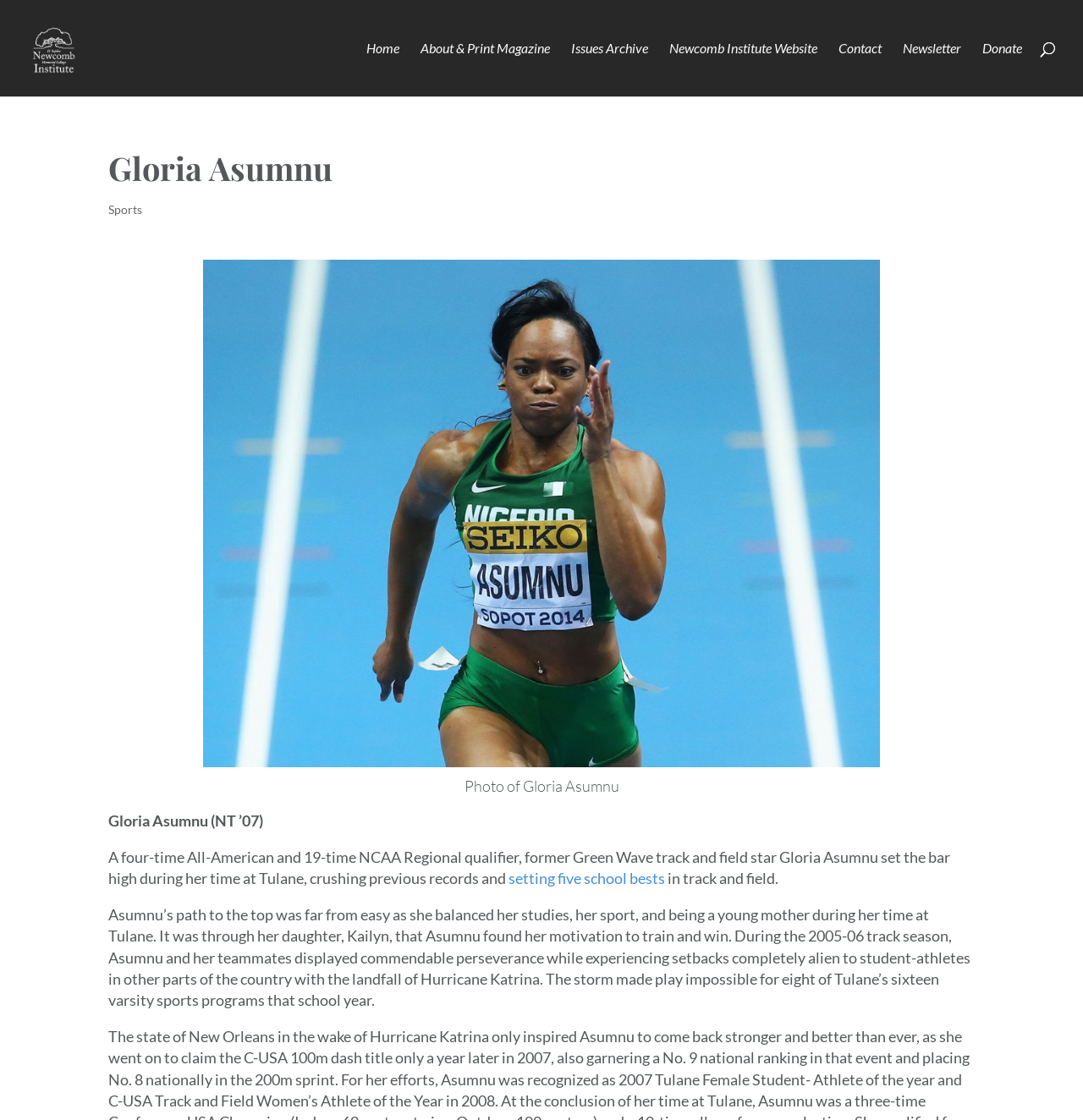Identify the bounding box coordinates for the region of the element that should be clicked to carry out the instruction: "Click on the Newcomb link". The bounding box coordinates should be four float numbers between 0 and 1, i.e., [left, top, right, bottom].

[0.026, 0.033, 0.108, 0.05]